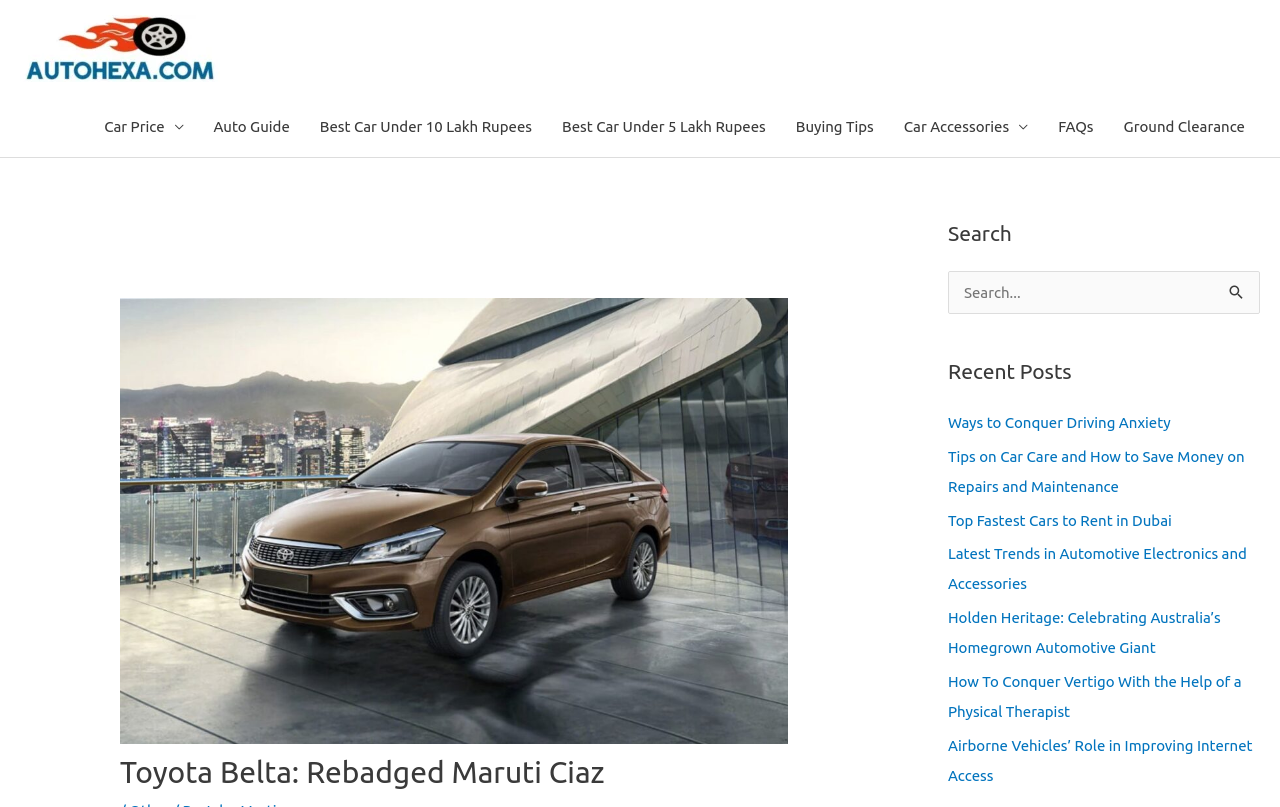What is the purpose of the search box?
Provide a thorough and detailed answer to the question.

The search box is located in the top-right corner of the webpage, and it has a label 'Search for:' which suggests that it is meant to search for car-related information.